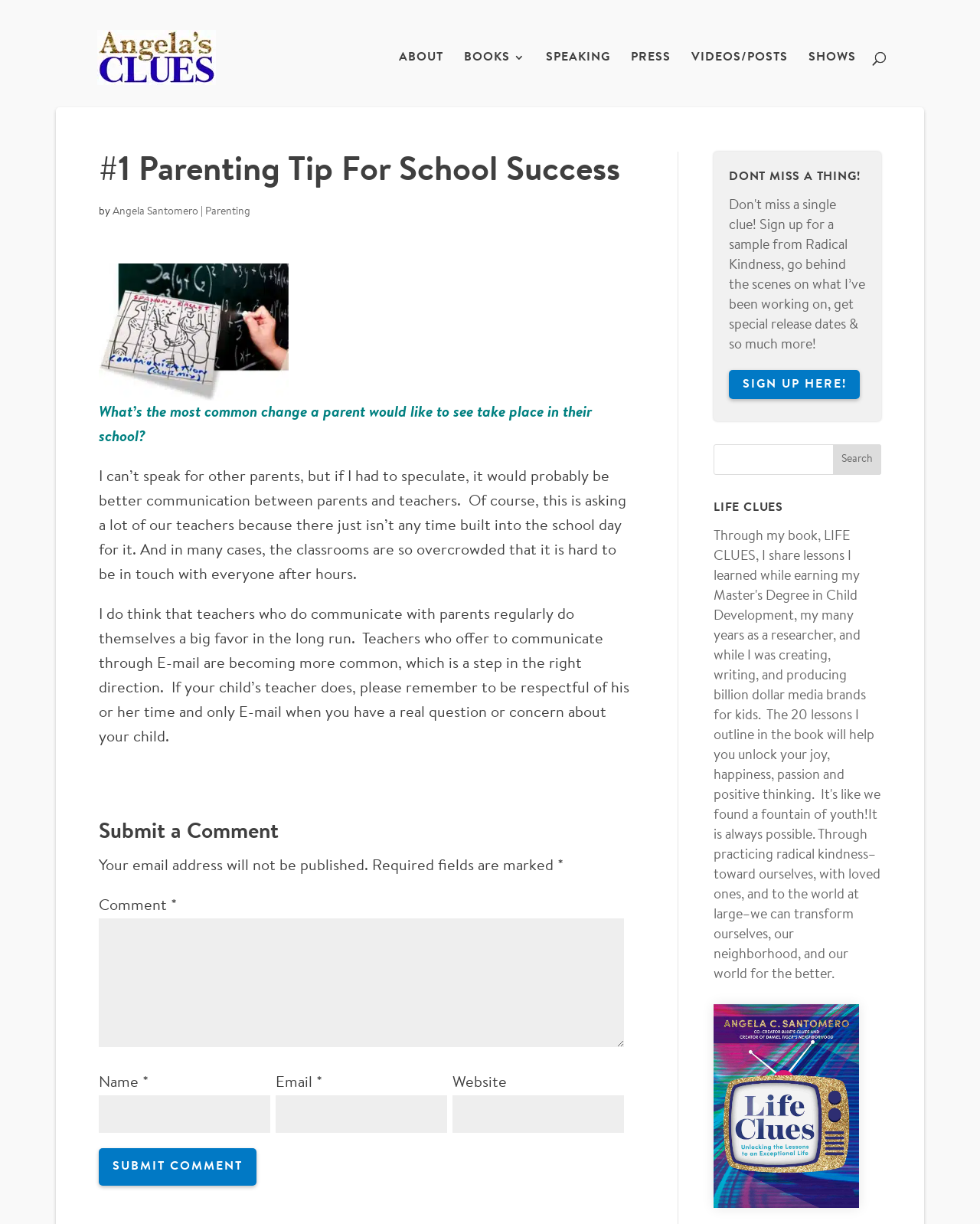What is the author's name?
From the details in the image, provide a complete and detailed answer to the question.

The author's name is mentioned in the article as 'Angela Santomero' which is linked to the text 'by'.